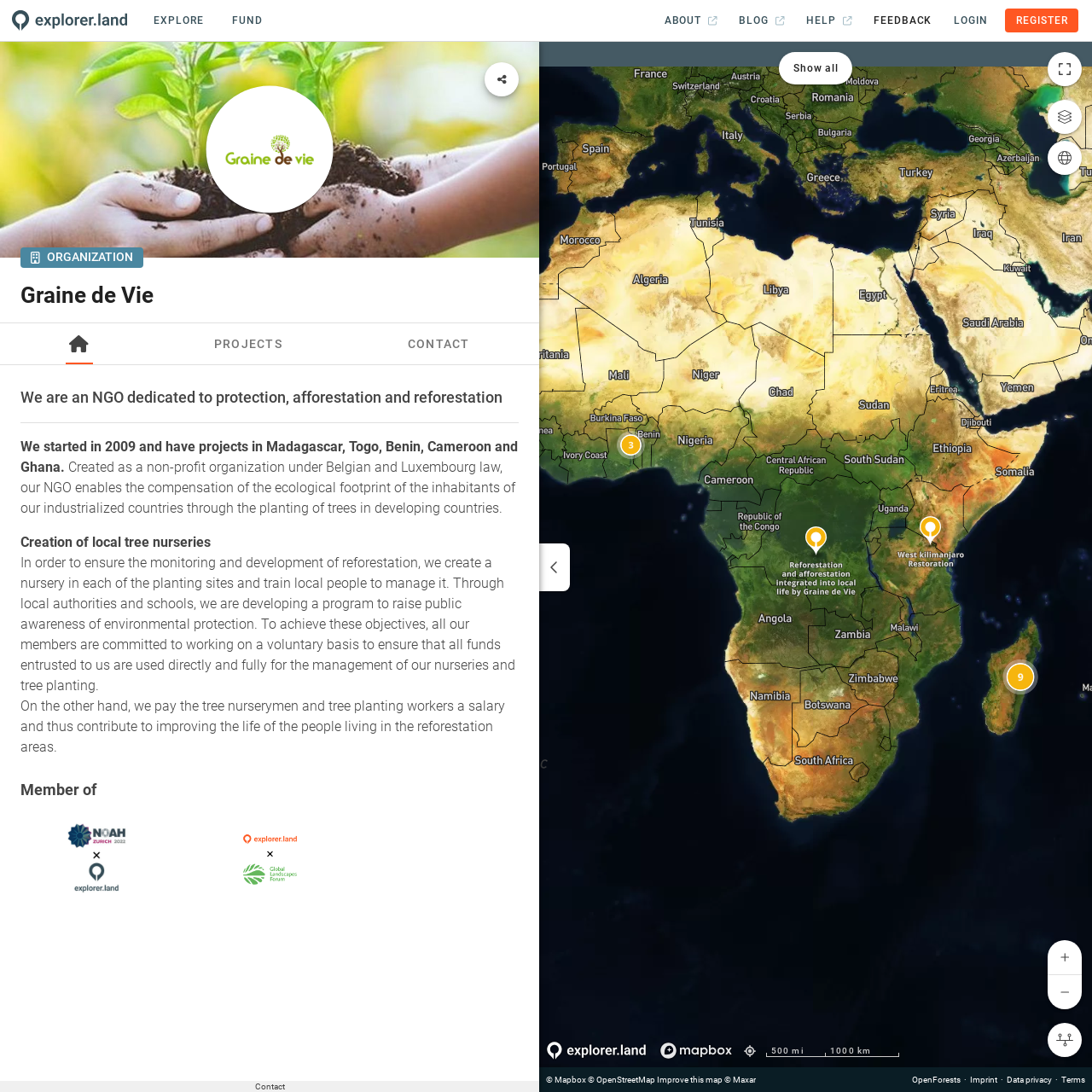What is the purpose of the organization?
Refer to the image and answer the question using a single word or phrase.

Protection, afforestation and reforestation